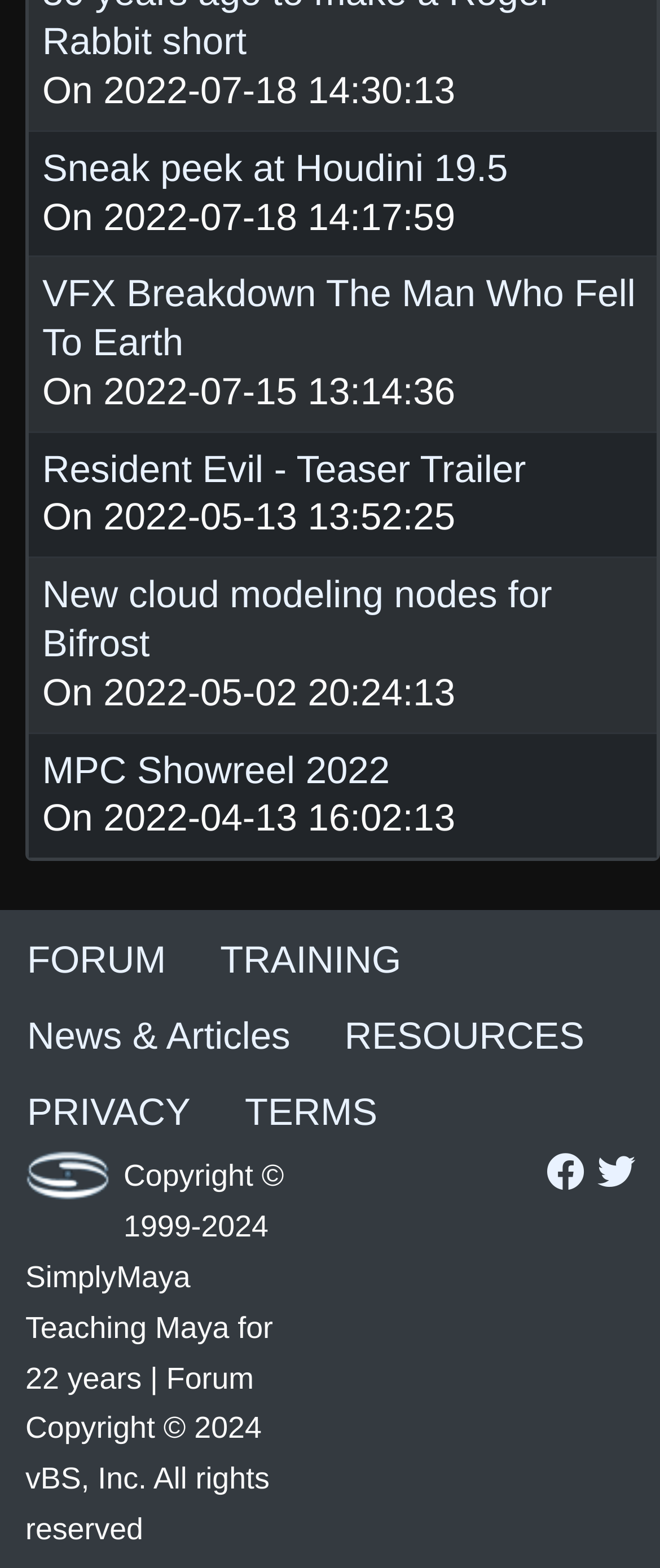Use a single word or phrase to answer this question: 
What is the logo image at the bottom of the webpage?

SimplyMaya logo